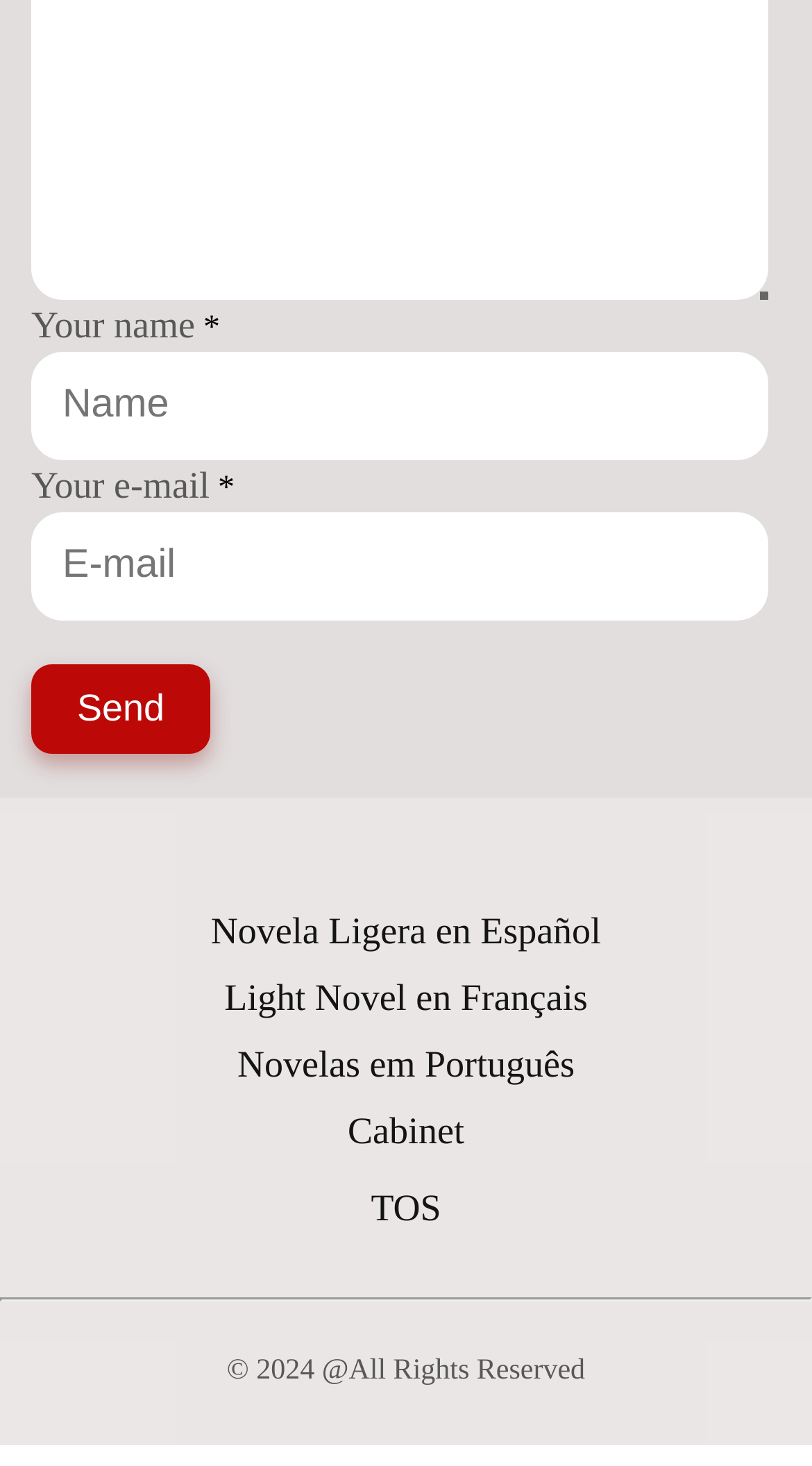Answer the following query concisely with a single word or phrase:
What is the function of the button below the textboxes?

Send